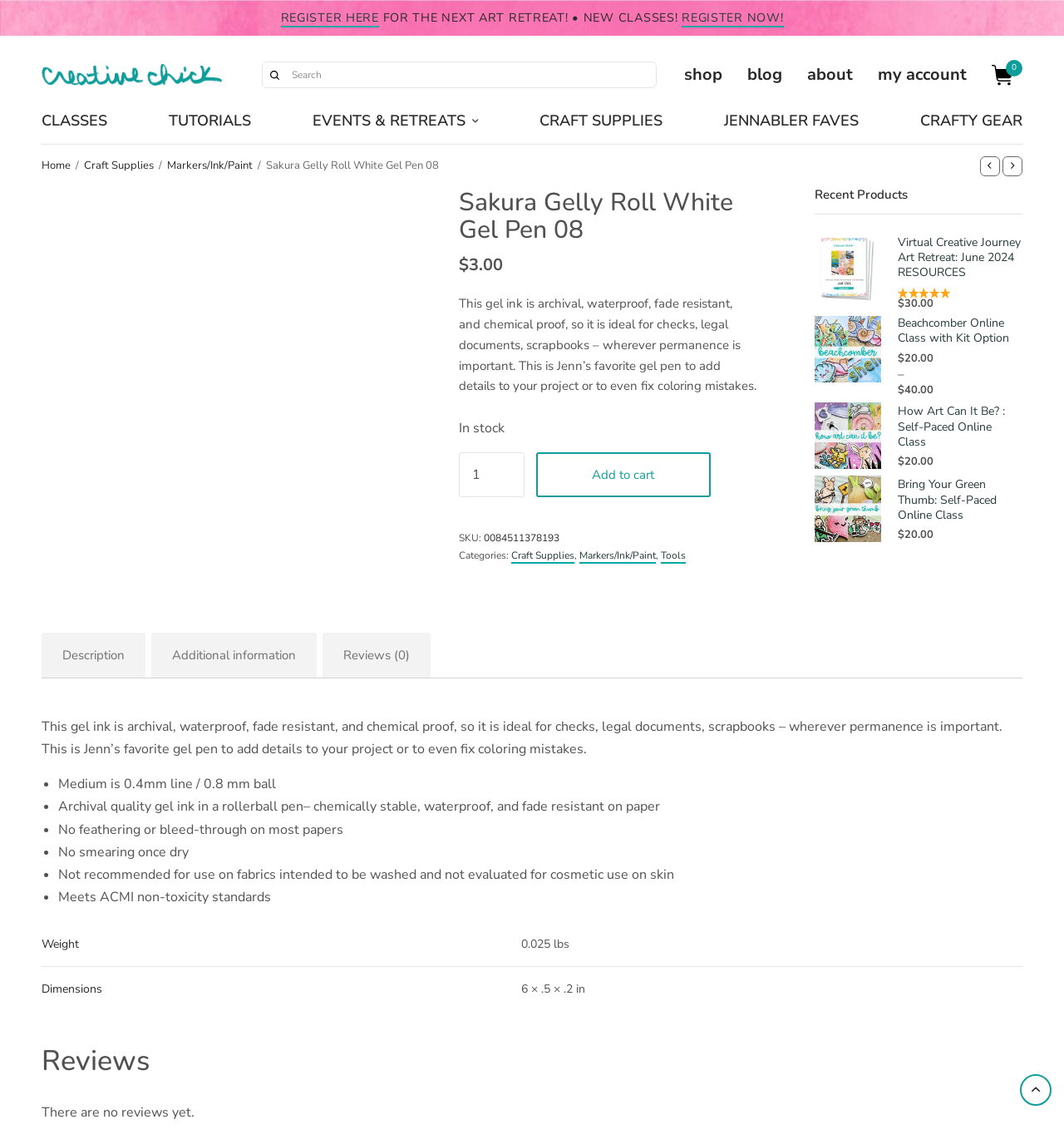Please specify the bounding box coordinates for the clickable region that will help you carry out the instruction: "View details of Sweet Dreams Ringer T-Shirt".

None